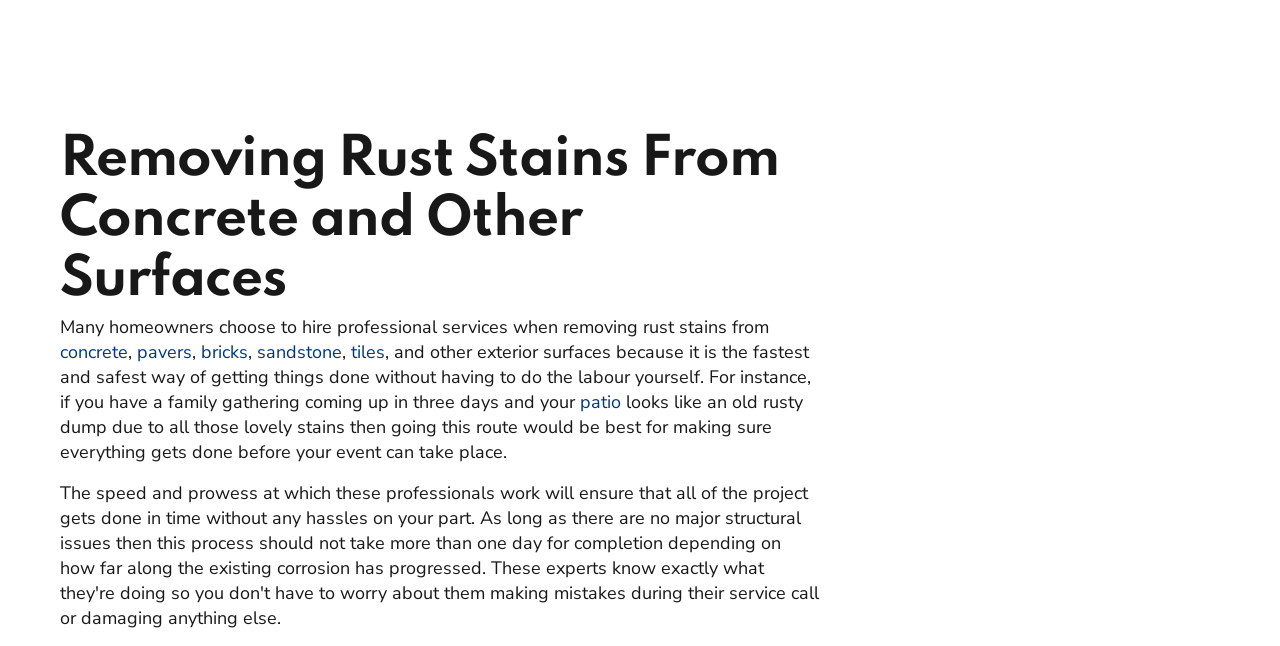Identify the headline of the webpage and generate its text content.

Removing Rust Stains From Concrete and Other Surfaces